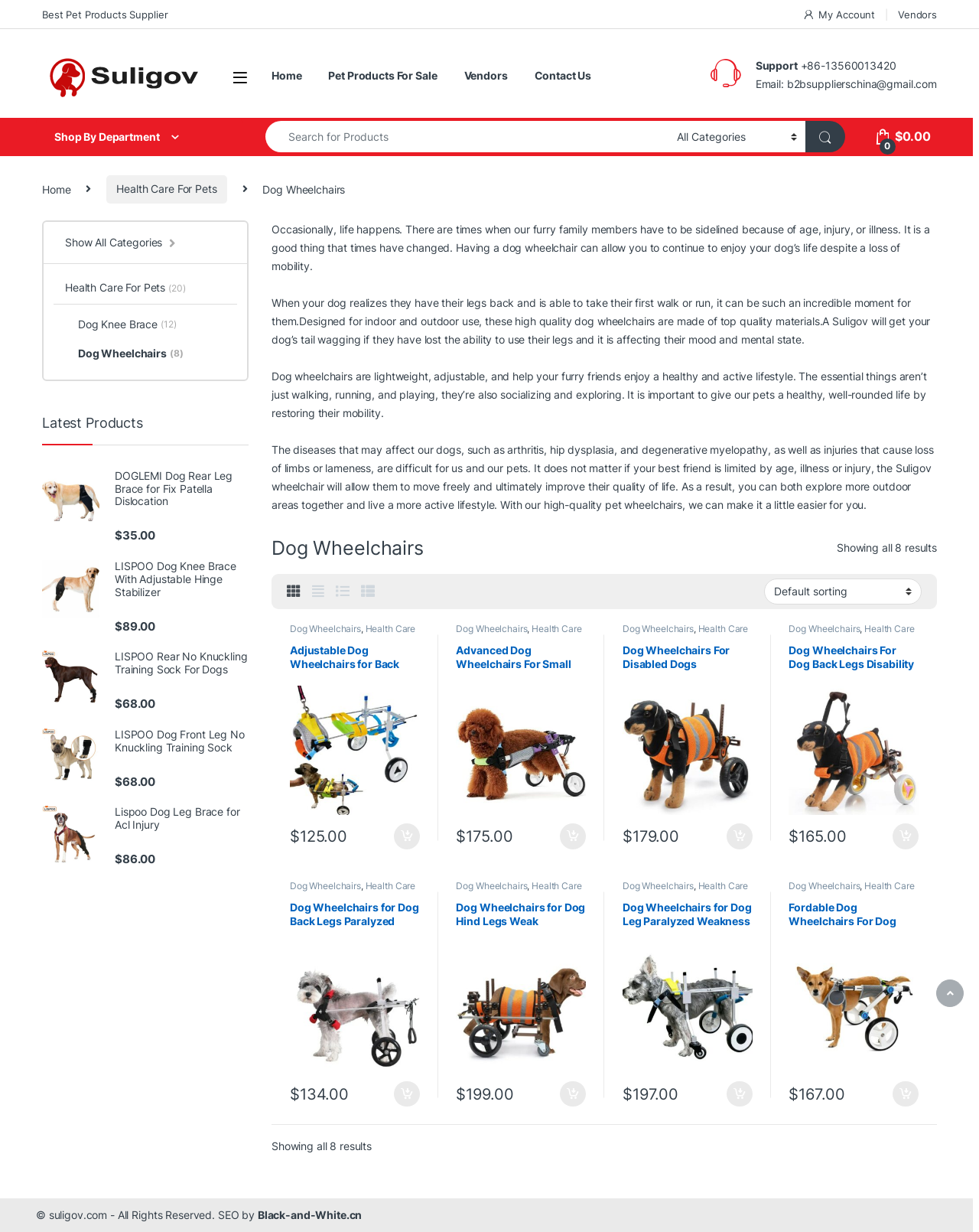Kindly determine the bounding box coordinates of the area that needs to be clicked to fulfill this instruction: "Select shop order".

[0.78, 0.47, 0.941, 0.491]